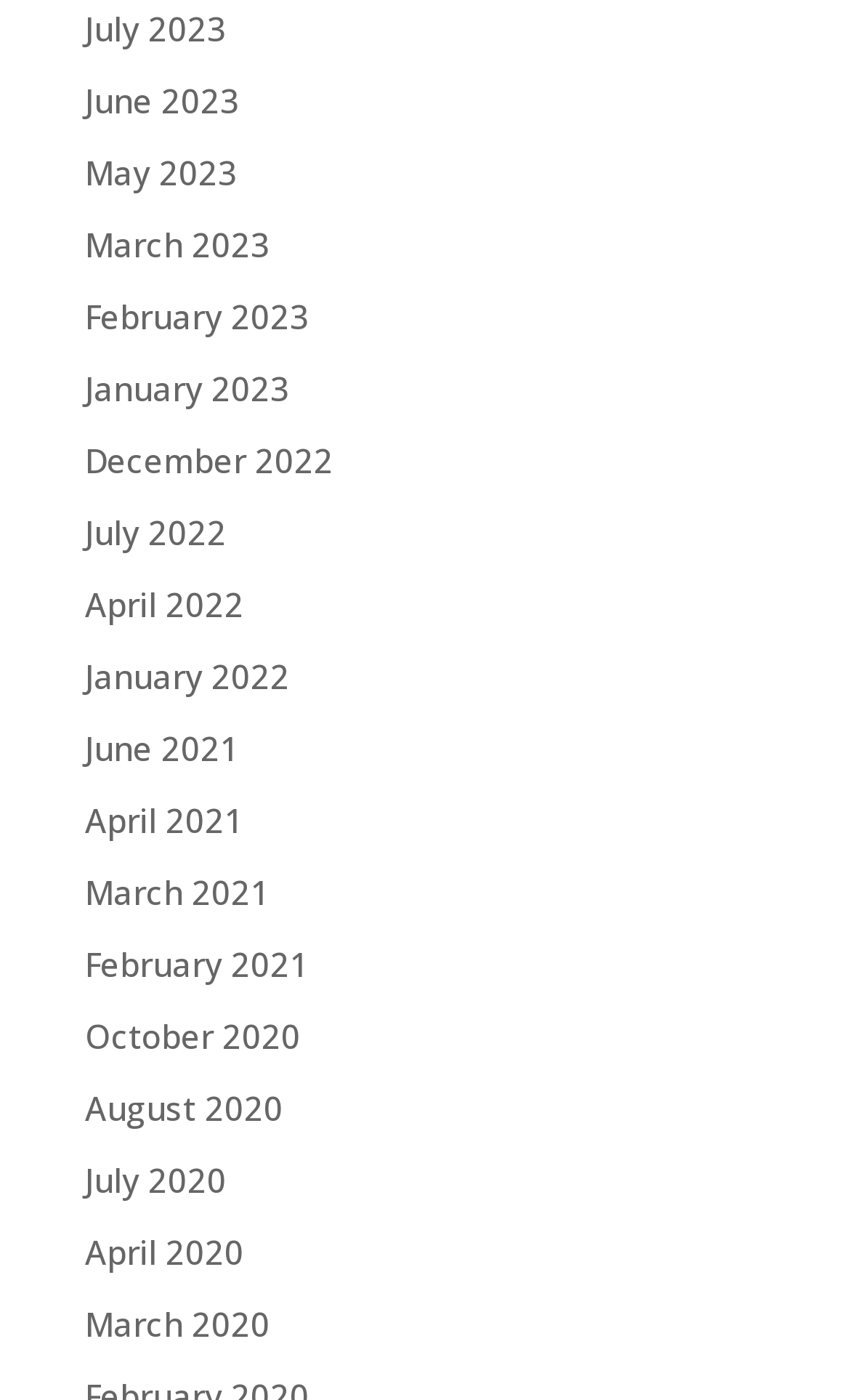Please identify the bounding box coordinates of the element I need to click to follow this instruction: "View April 2020".

[0.1, 0.879, 0.287, 0.91]